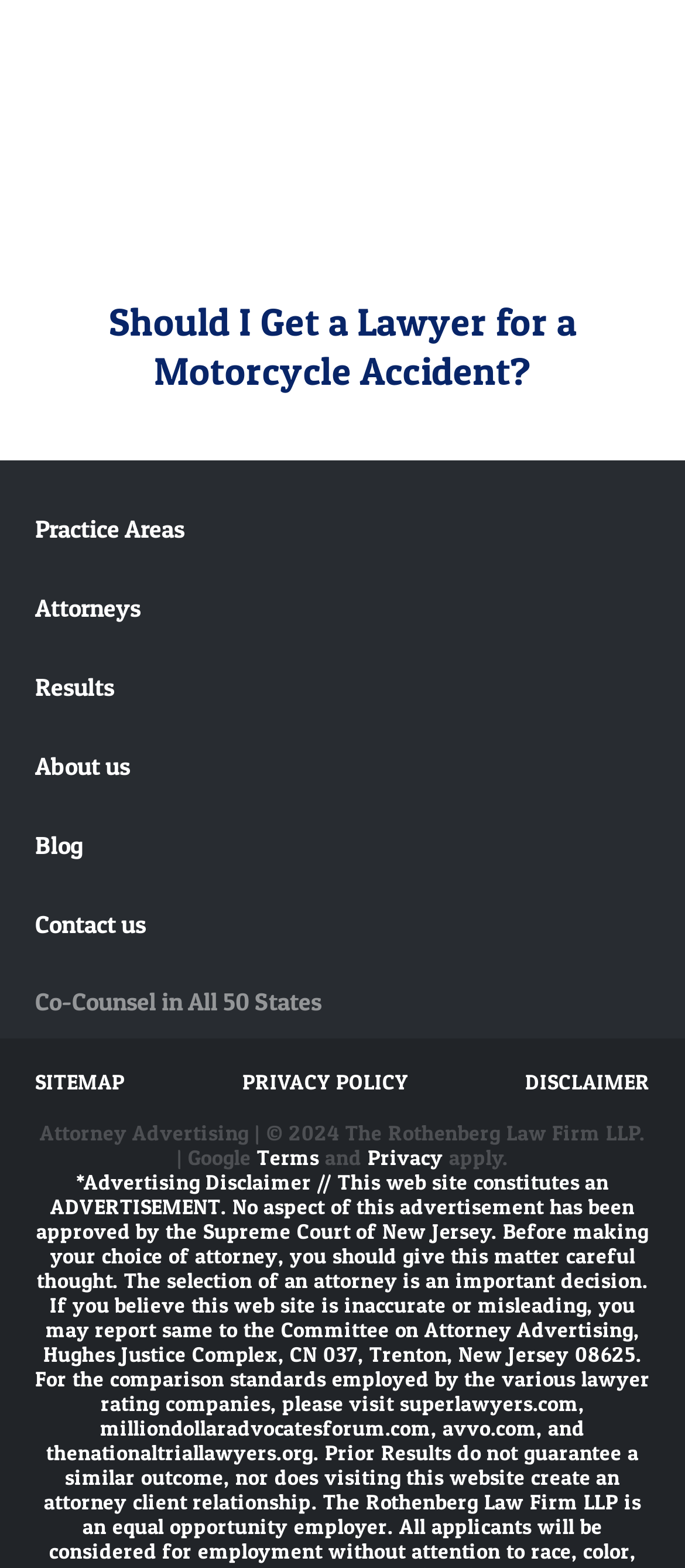Find the bounding box coordinates of the element you need to click on to perform this action: 'Check 'Terms''. The coordinates should be represented by four float values between 0 and 1, in the format [left, top, right, bottom].

[0.375, 0.729, 0.466, 0.746]